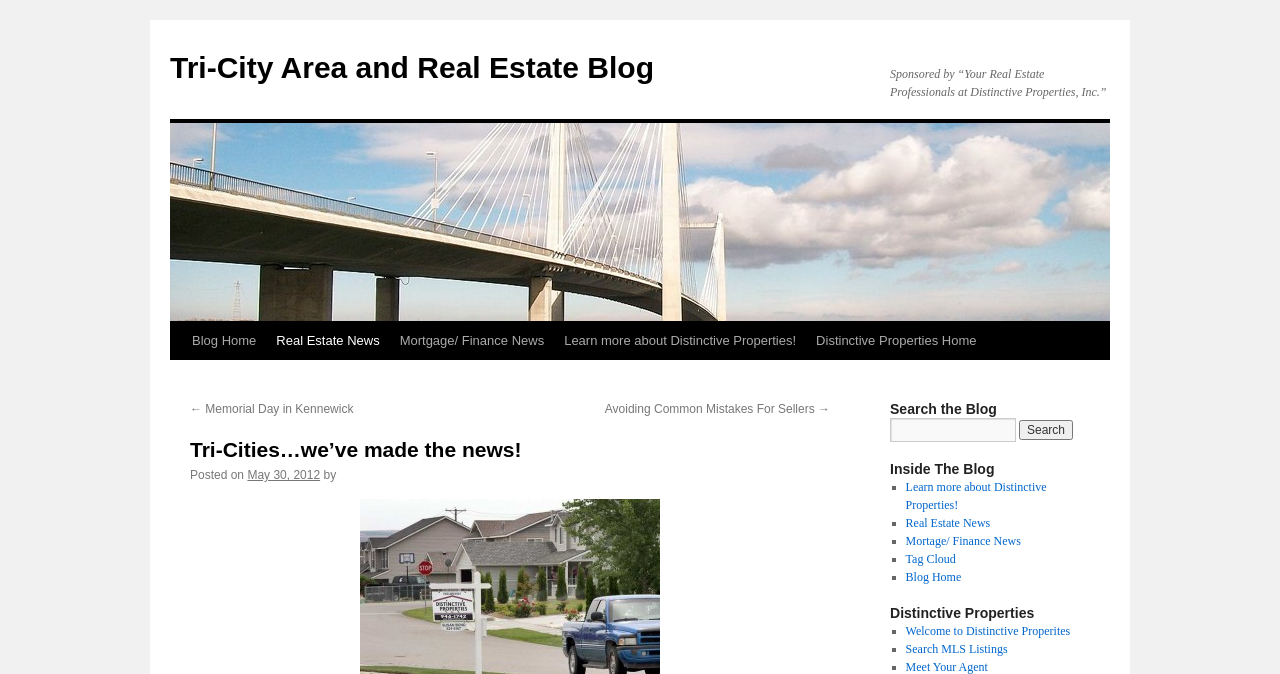Find the bounding box coordinates of the element to click in order to complete the given instruction: "Search MLS Listings."

[0.707, 0.953, 0.787, 0.973]